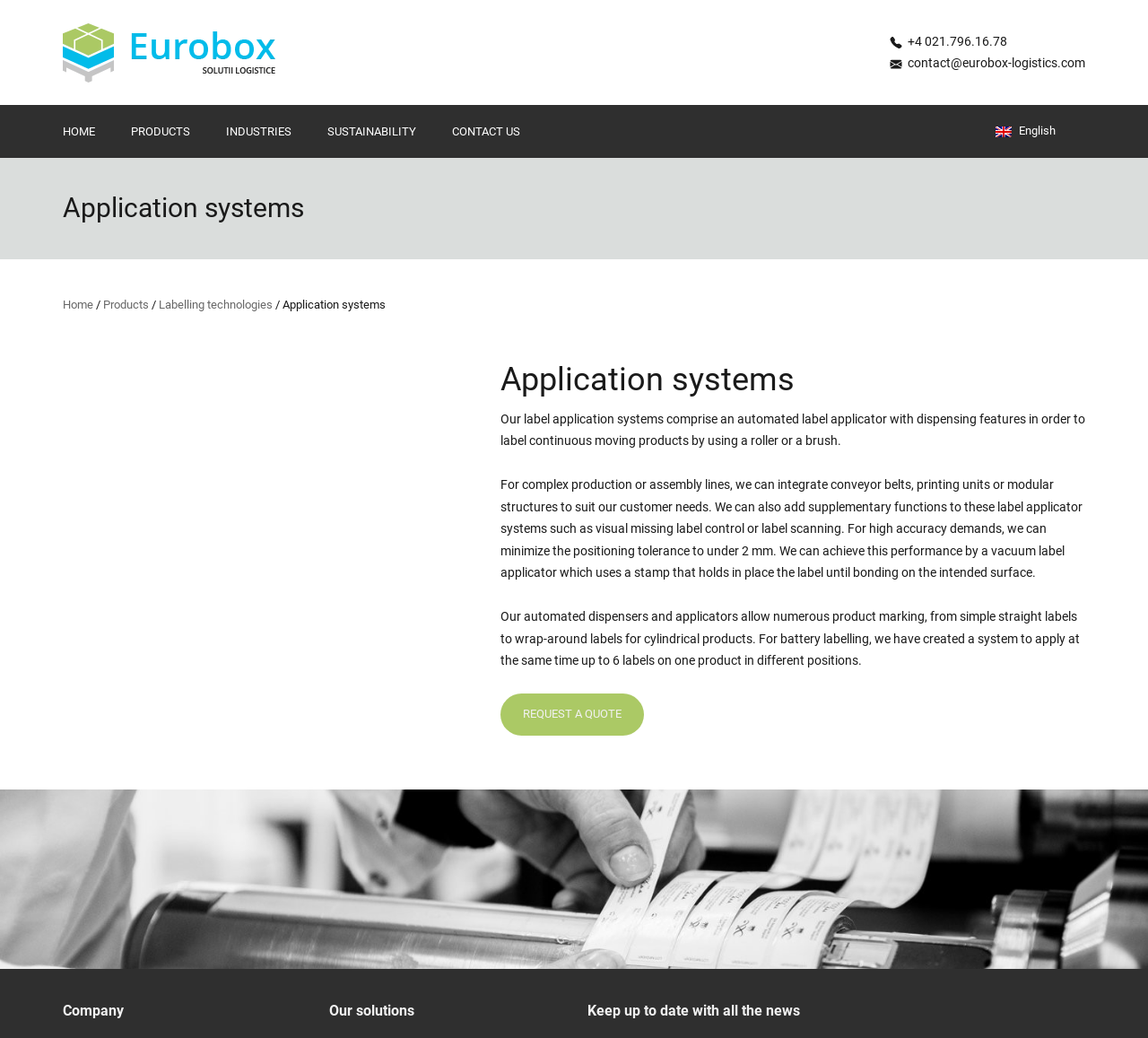Create a detailed narrative of the webpage’s visual and textual elements.

The webpage is about Euro Labels' application systems, specifically their automated label applicators with dispensing features for labeling continuous moving products. 

At the top left, there is a logo of Euro Labels, accompanied by a link to the homepage. Next to the logo, there is a phone number and an email address. On the top right, there are three small images, likely social media icons, and a language selection option with the current language being English.

Below the top section, there is a primary navigation menu with five links: HOME, PRODUCTS, INDUSTRIES, SUSTAINABILITY, and CONTACT US. 

The main content of the webpage is divided into two sections. The first section has a heading "Application systems" and a brief description of the label application systems. The second section has another heading "Application systems" and provides more detailed information about the systems, including their features, capabilities, and applications. There are three paragraphs of text in this section, describing the systems' ability to integrate with conveyor belts, printing units, and modular structures, as well as their high accuracy and versatility in product marking.

At the bottom of the page, there is a call-to-action link "REQUEST A QUOTE" and three headings: "Company", "Our solutions", and "Keep up to date with all the news", which likely link to other sections or pages on the website.